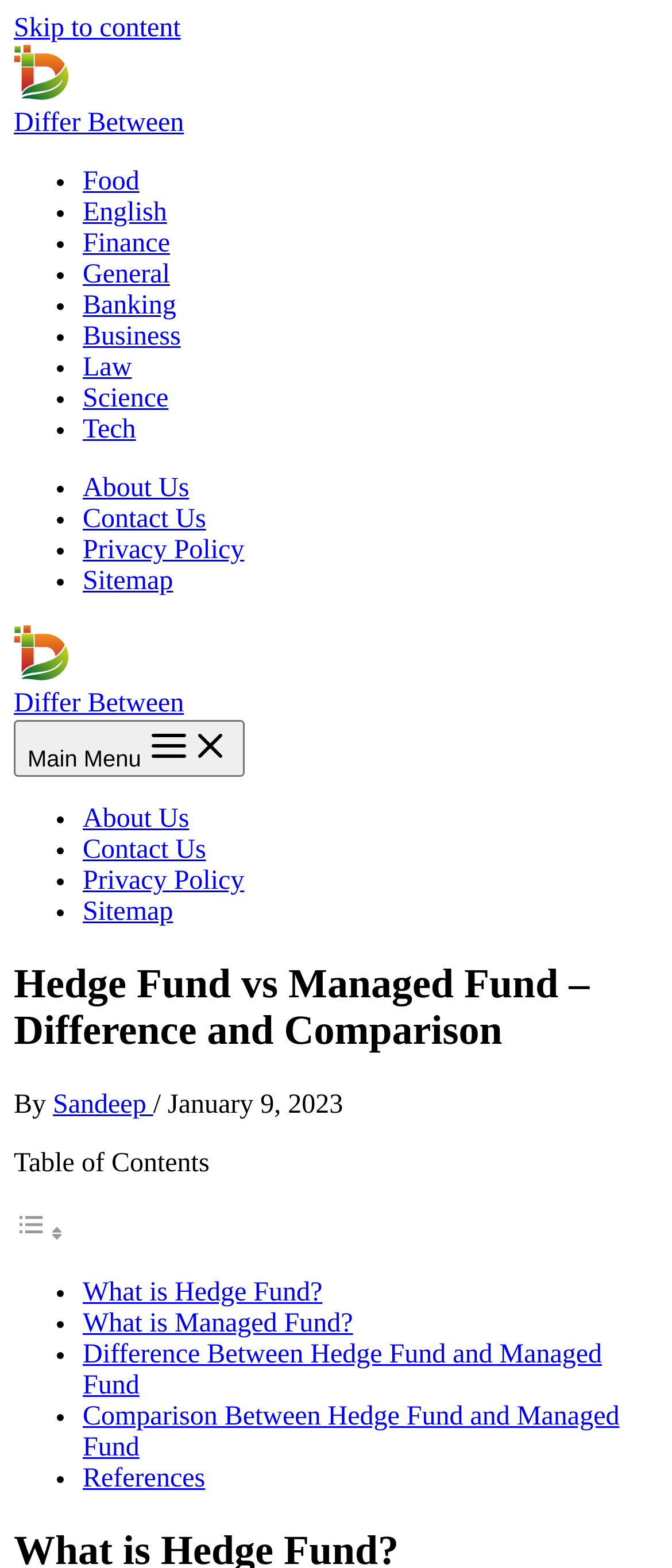How many categories are listed in the site navigation?
Craft a detailed and extensive response to the question.

I counted the number of links in the site navigation section, which includes 'Food', 'English', 'Finance', 'General', 'Banking', 'Business', 'Law', 'Science', 'Tech', 'About Us', 'Contact Us', 'Privacy Policy', and 'Sitemap', and found that there are 11 categories listed.